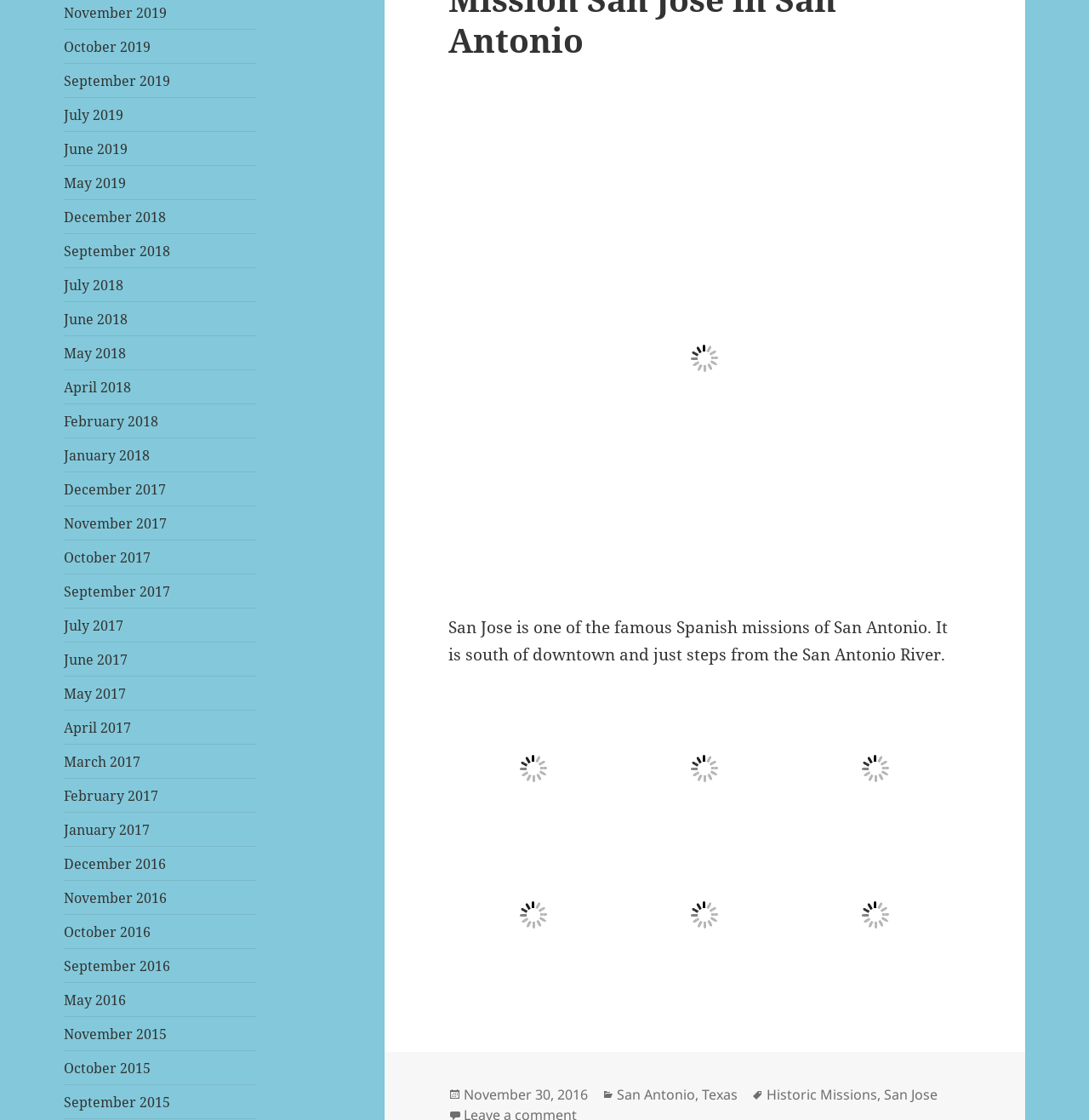What is the name of the mission described on this webpage?
Please ensure your answer to the question is detailed and covers all necessary aspects.

The webpage describes a famous Spanish mission in San Antonio, and the name of the mission is mentioned as 'San Jose' in the image description and link texts.